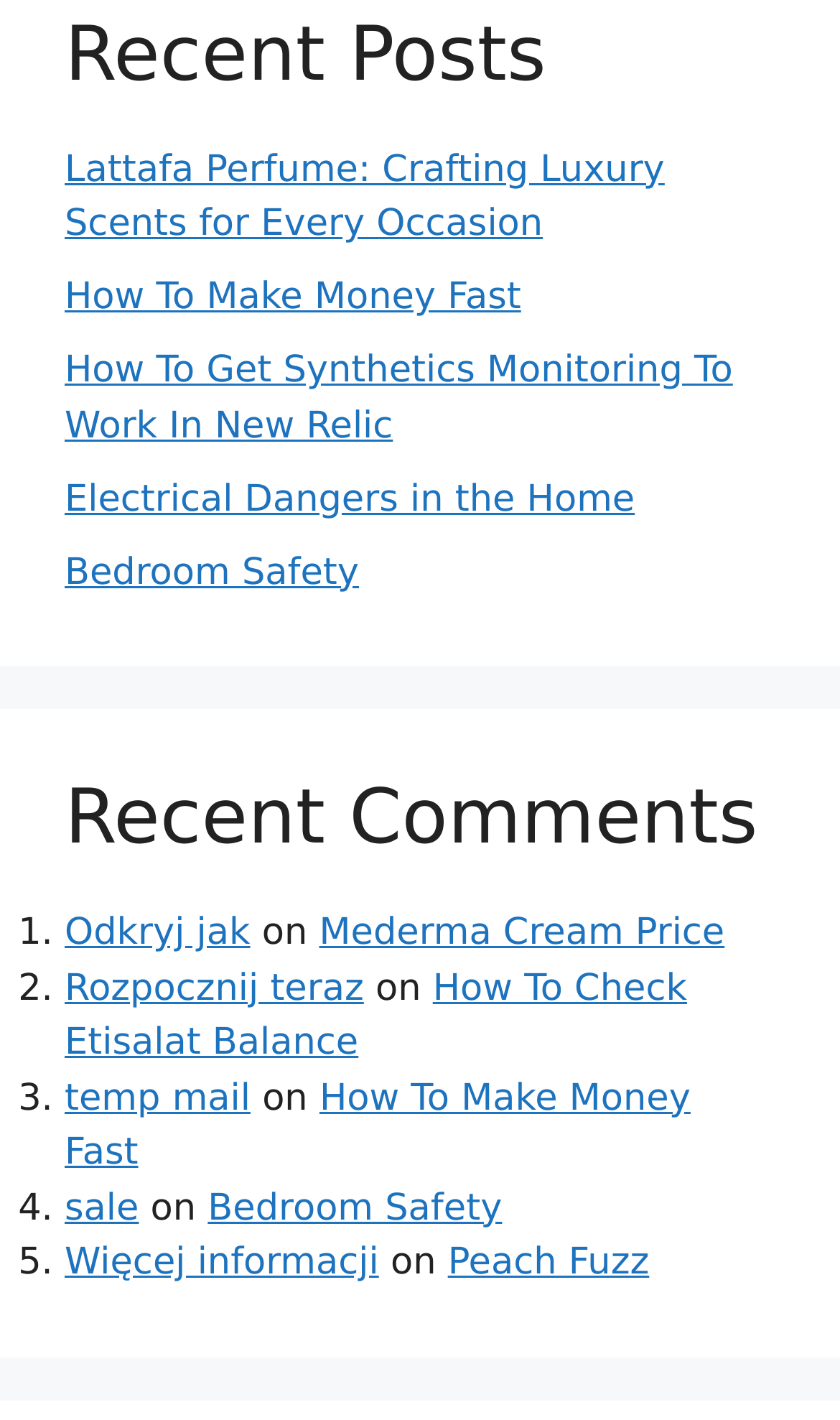Locate the bounding box coordinates of the element that should be clicked to fulfill the instruction: "Click on 'Lattafa Perfume: Crafting Luxury Scents for Every Occasion'".

[0.077, 0.104, 0.791, 0.173]